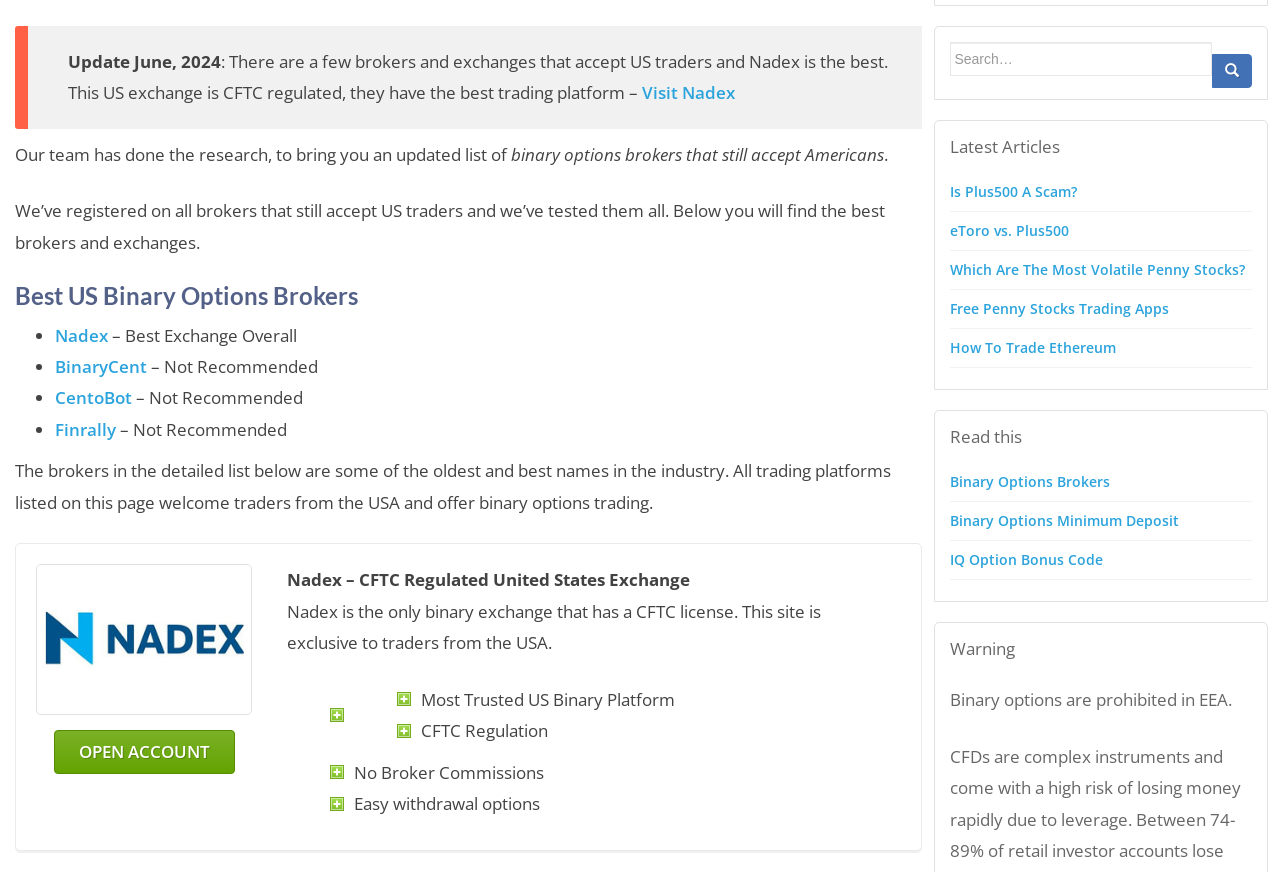Based on the element description "Open Source Projects", predict the bounding box coordinates of the UI element.

None